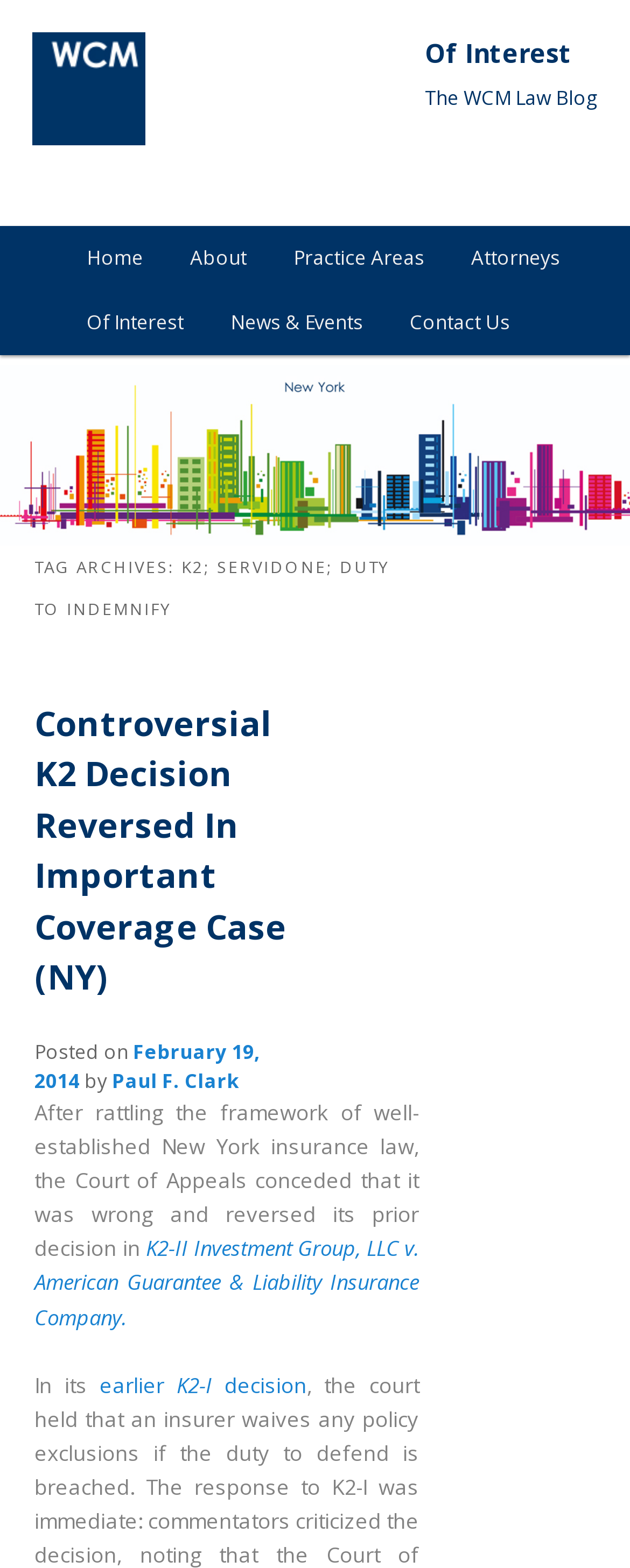Identify the bounding box of the HTML element described as: "earlier K2-I decision".

[0.158, 0.874, 0.488, 0.892]